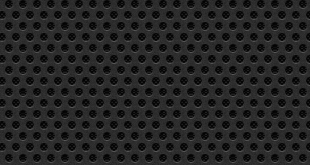What is the shape of the indentations?
Give a detailed explanation using the information visible in the image.

The caption states that the surface has a 'repeating pattern of small, circular indentations', which implies that the shape of the indentations is circular.